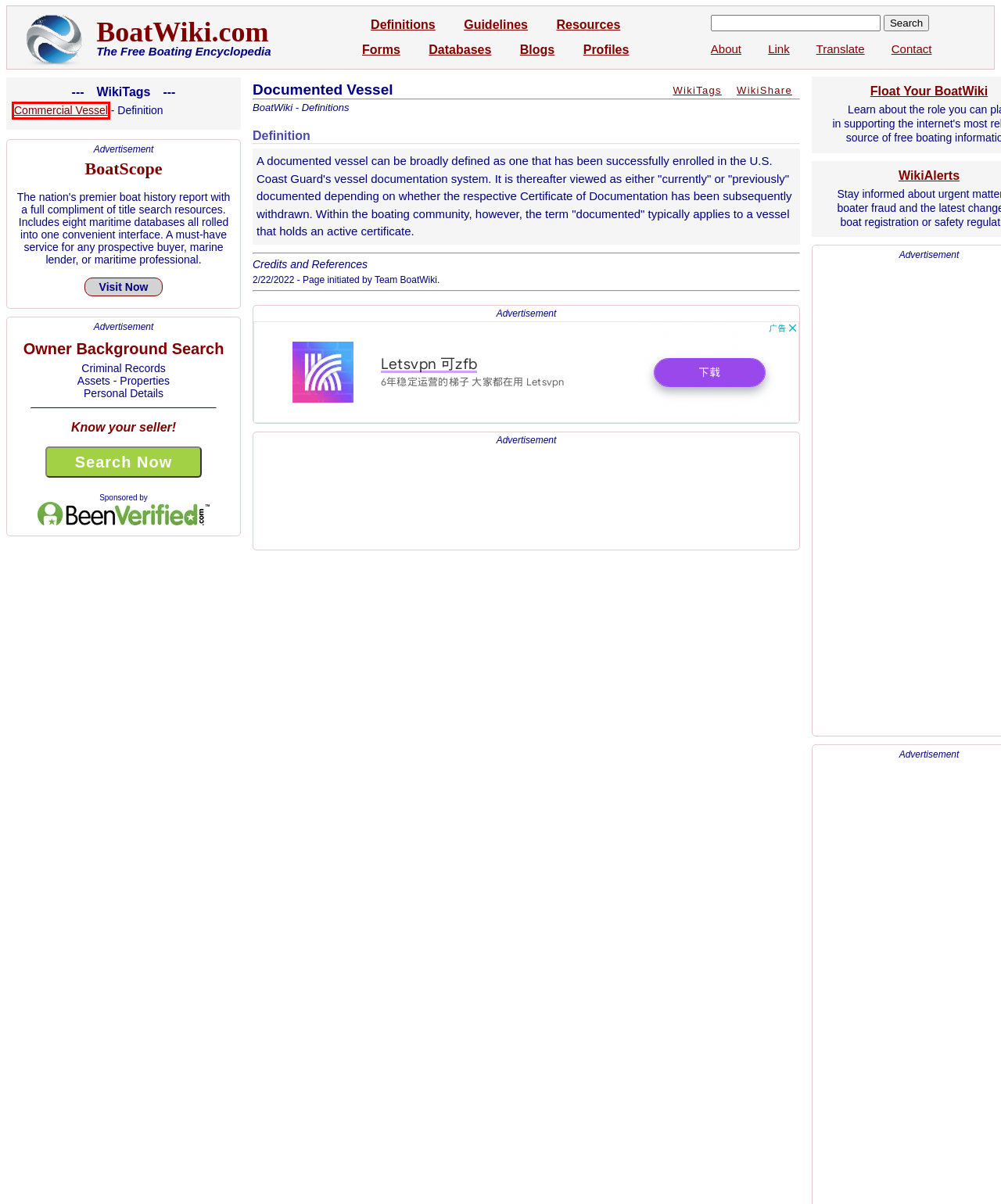Observe the webpage screenshot and focus on the red bounding box surrounding a UI element. Choose the most appropriate webpage description that corresponds to the new webpage after clicking the element in the bounding box. Here are the candidates:
A. Boating Information Blogs| BoatWiki.com
B. Boating Databases | BoatWiki.com
C. Boating Forms | BoatWiki.com
D. Boating Resources | BoatWiki.com
E. Boating Profiles | BoatWiki.com
F. Translate Website | BoatWiki.com
G. Boating Terms and Definitions| BoatWiki.com
H. Commercial Vessel Definition | Boatwiki.com

H